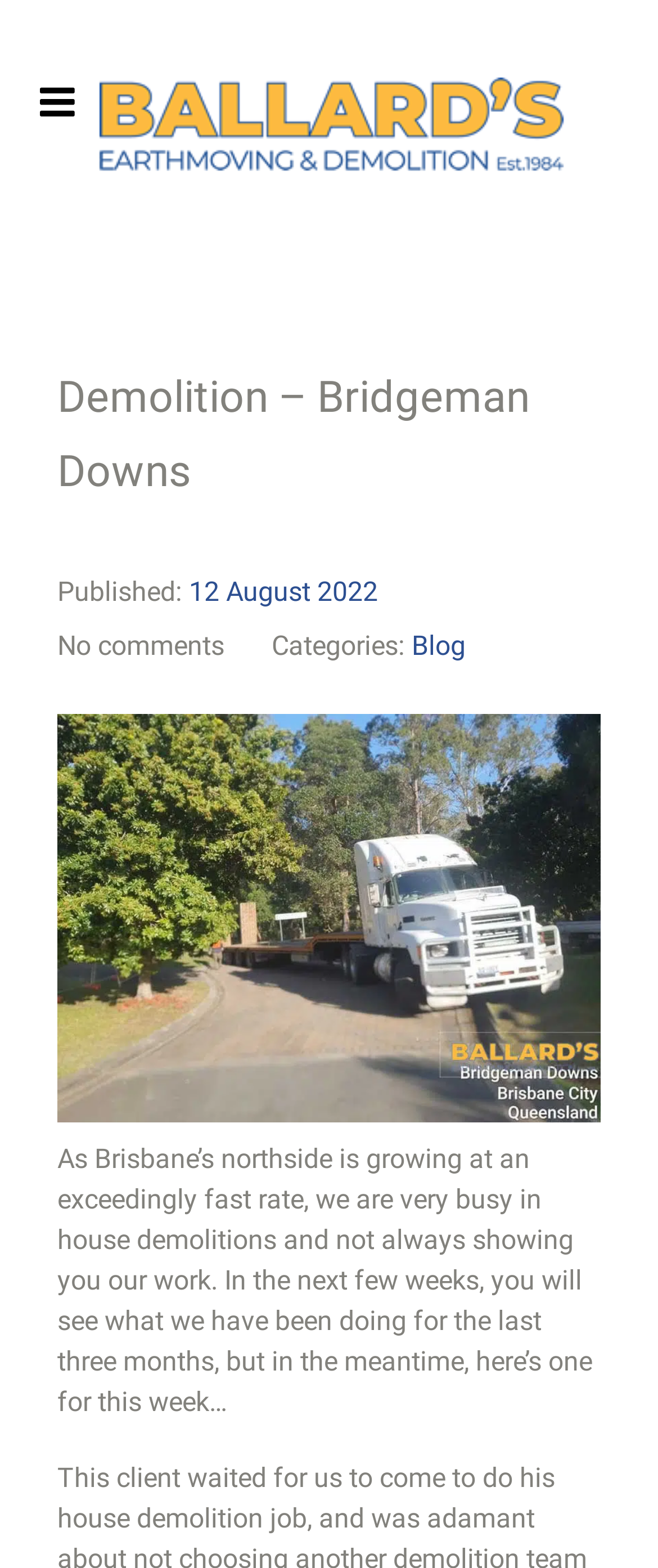What is the company doing in Brisbane’s northside?
Answer the question using a single word or phrase, according to the image.

House demolitions